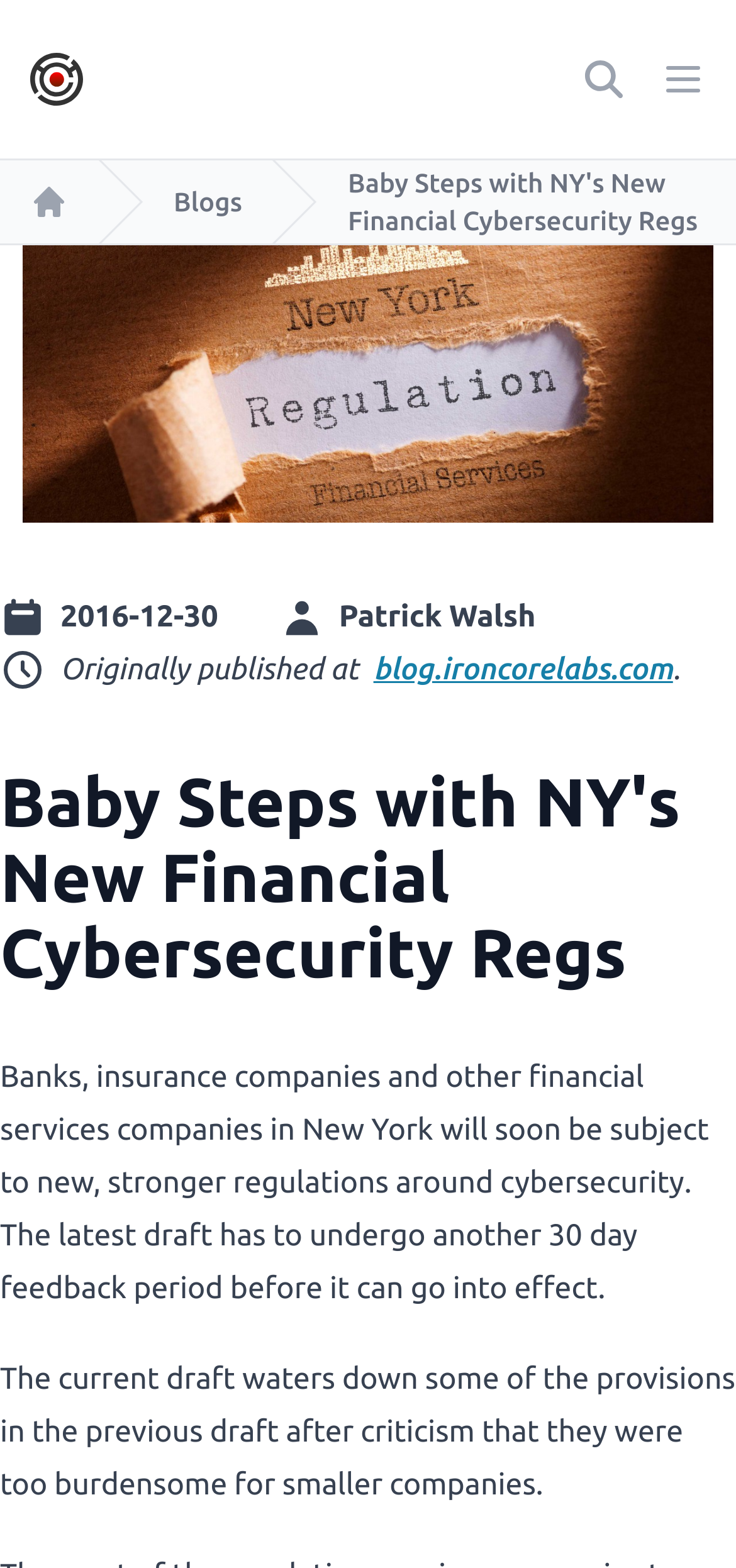What type of companies will be subject to new regulations?
From the screenshot, provide a brief answer in one word or phrase.

Financial services companies